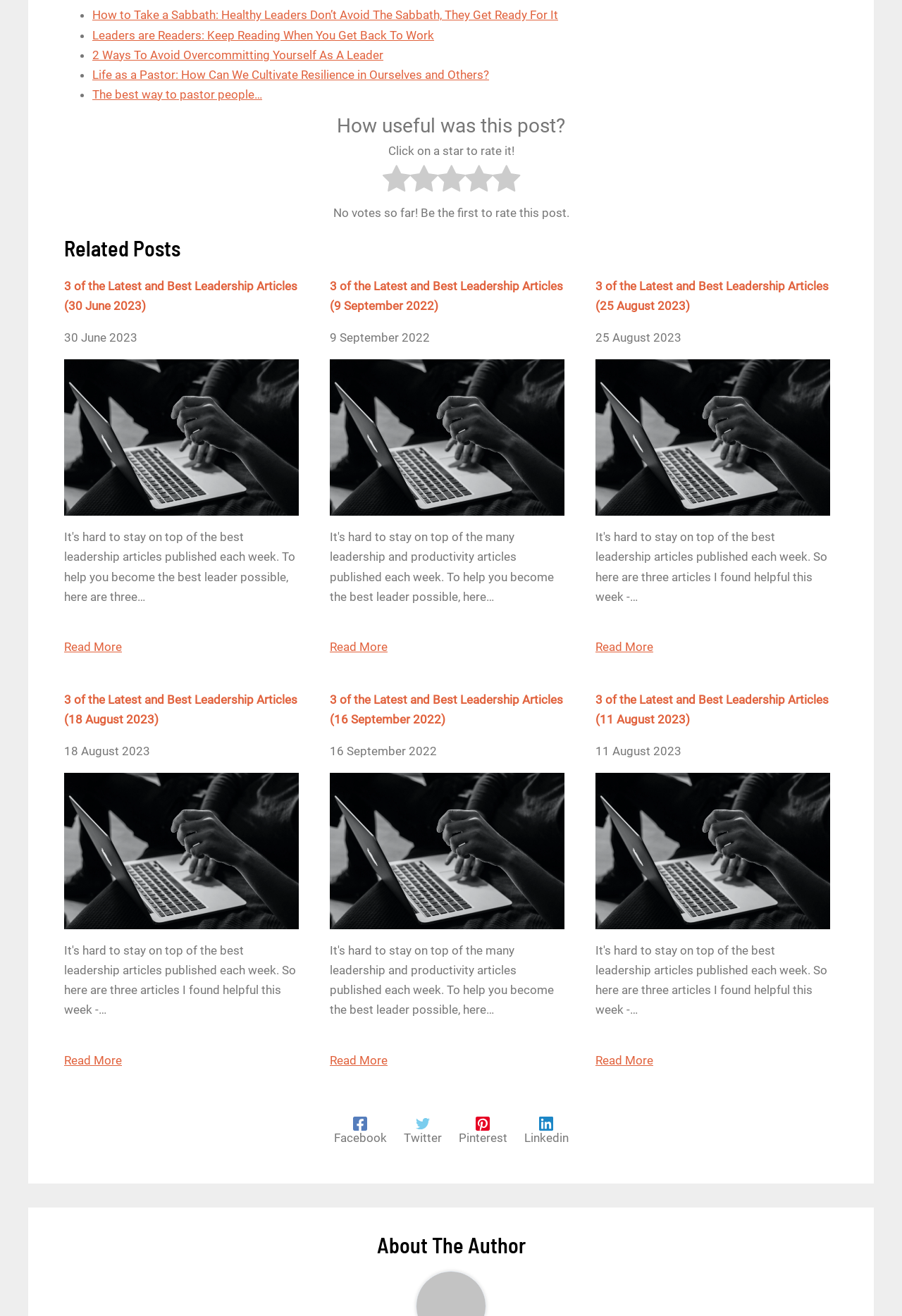What is the category of the 'Related Posts' section?
Based on the image, answer the question with as much detail as possible.

The 'Related Posts' section contains links with titles like '3 of the Latest and Best Leadership Articles', which suggests that the category of this section is related to leadership.